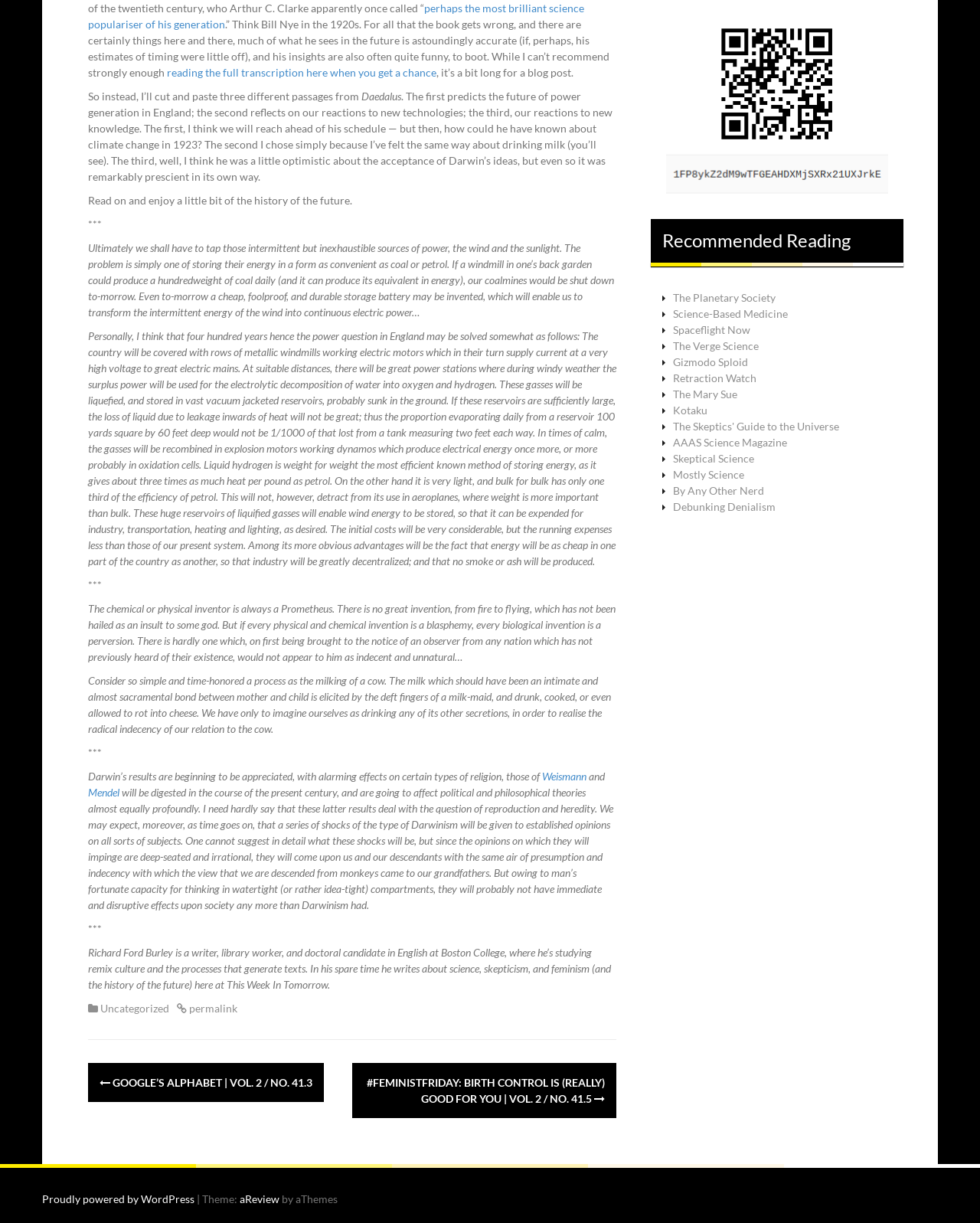Select the bounding box coordinates of the element I need to click to carry out the following instruction: "read the next post".

[0.374, 0.88, 0.617, 0.904]